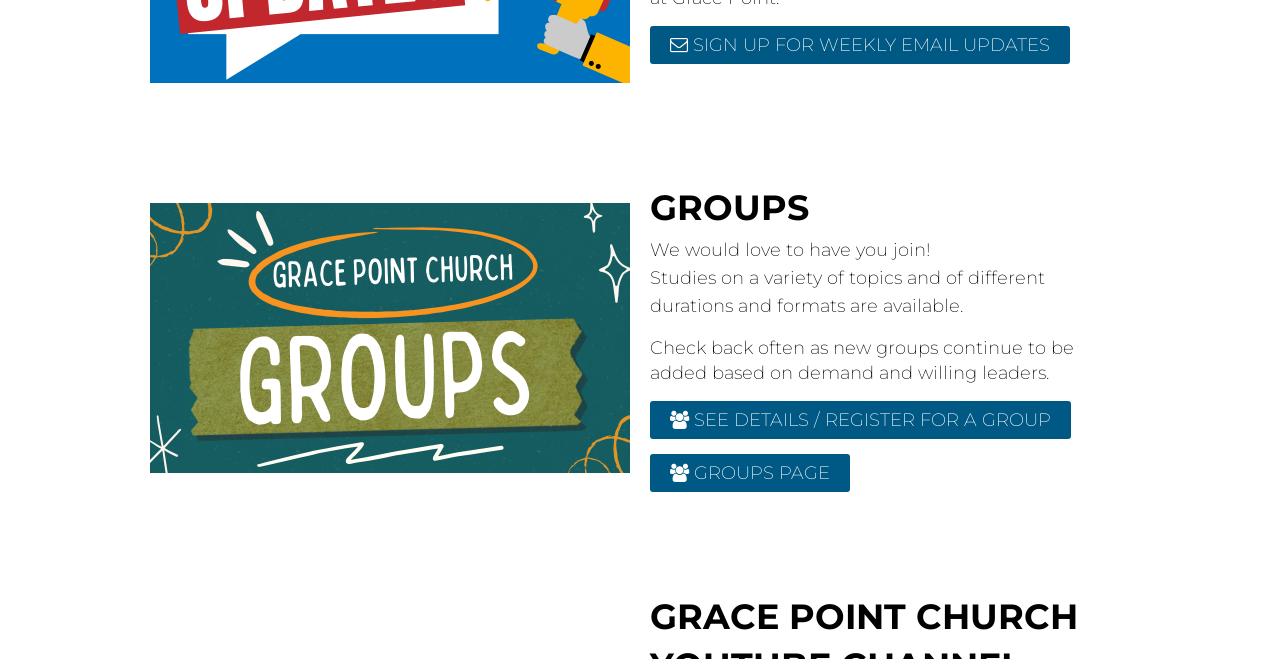Using the details from the image, please elaborate on the following question: What is the invitation for?

The invitation 'We would love to have you join!' is for joining the groups, as mentioned in the static text, which is located above the description of the groups, as indicated by the bounding box coordinates [0.508, 0.363, 0.727, 0.397].